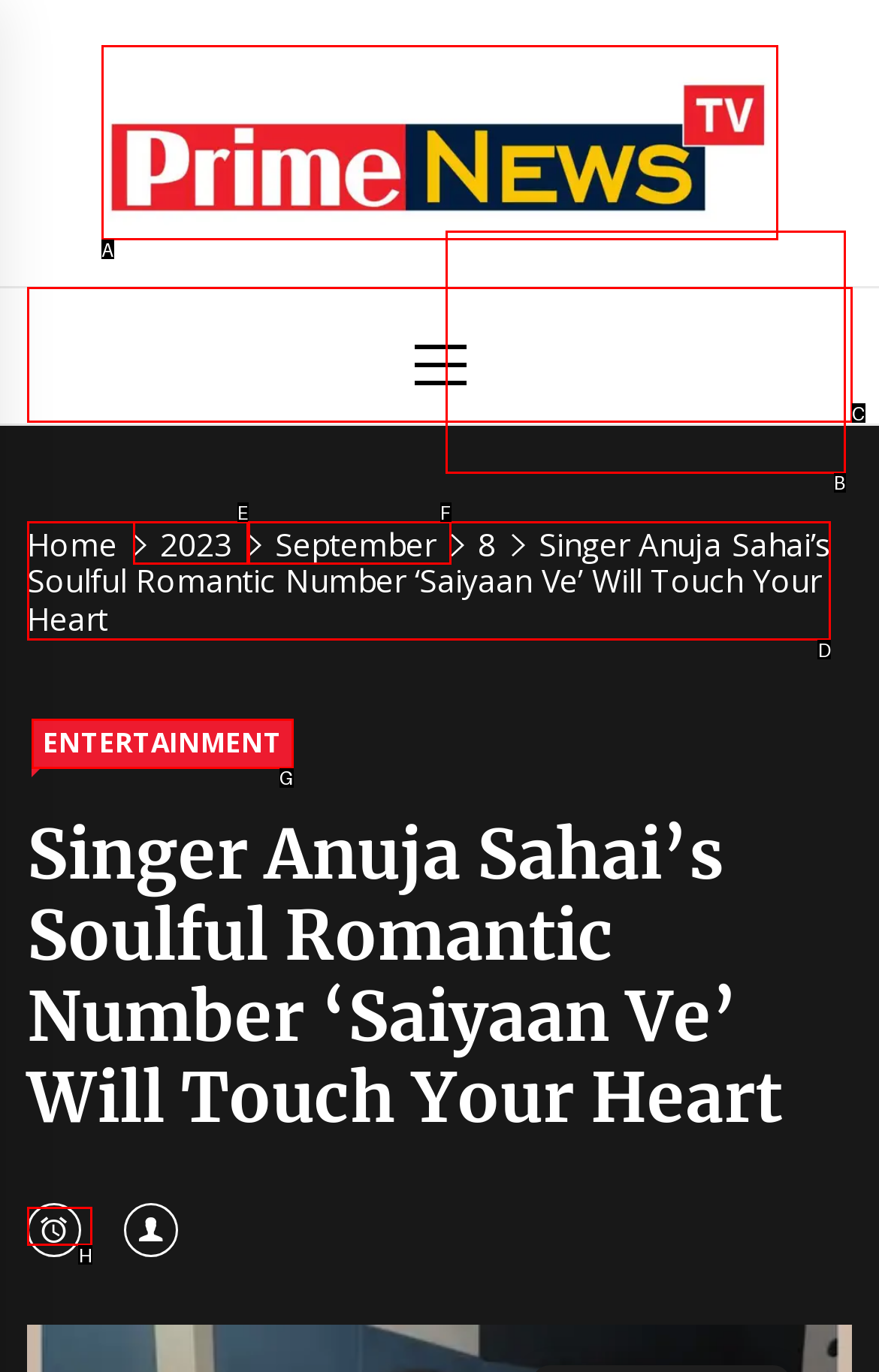To complete the task: bookmark the article, select the appropriate UI element to click. Respond with the letter of the correct option from the given choices.

H